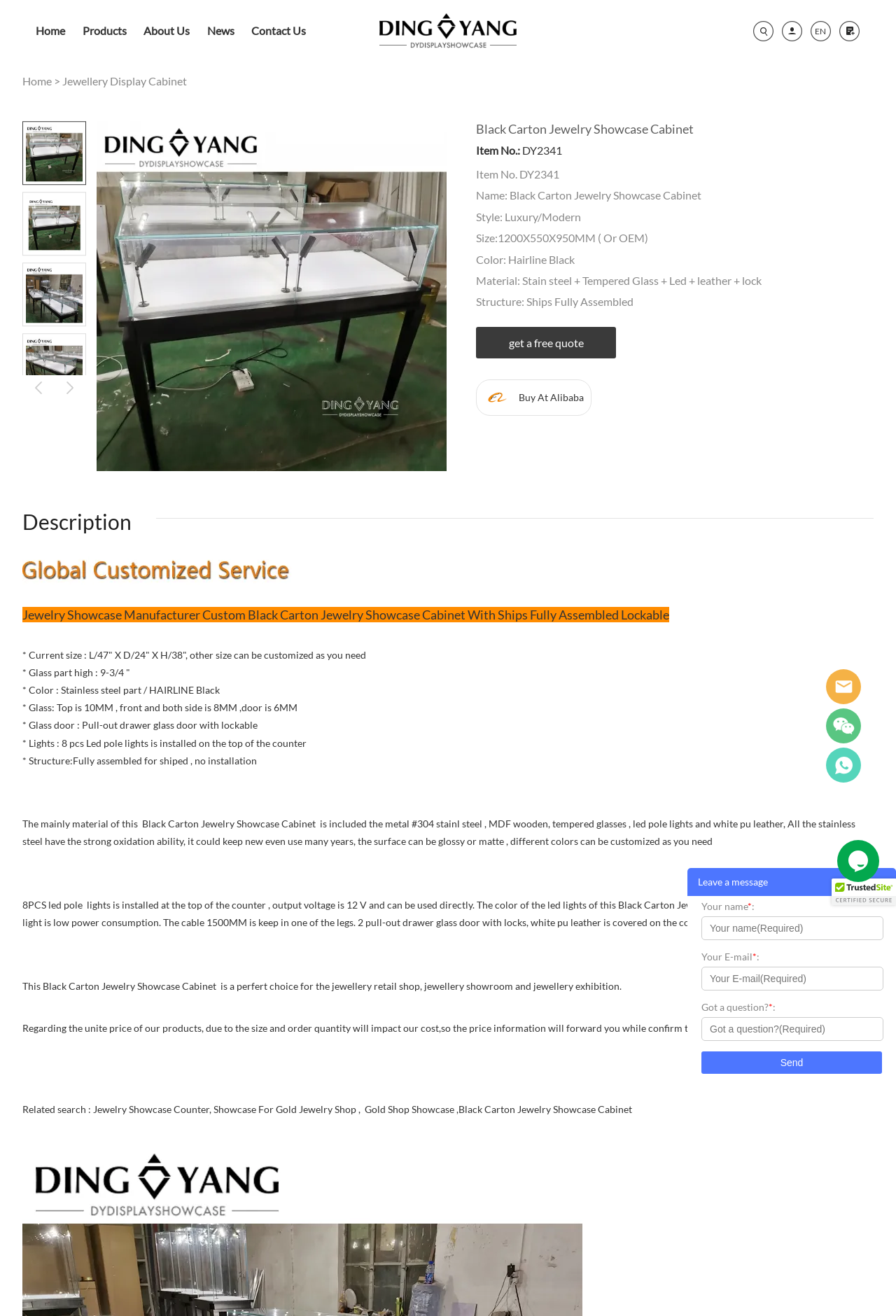Please identify the coordinates of the bounding box for the clickable region that will accomplish this instruction: "Get a free quote".

[0.531, 0.248, 0.688, 0.272]